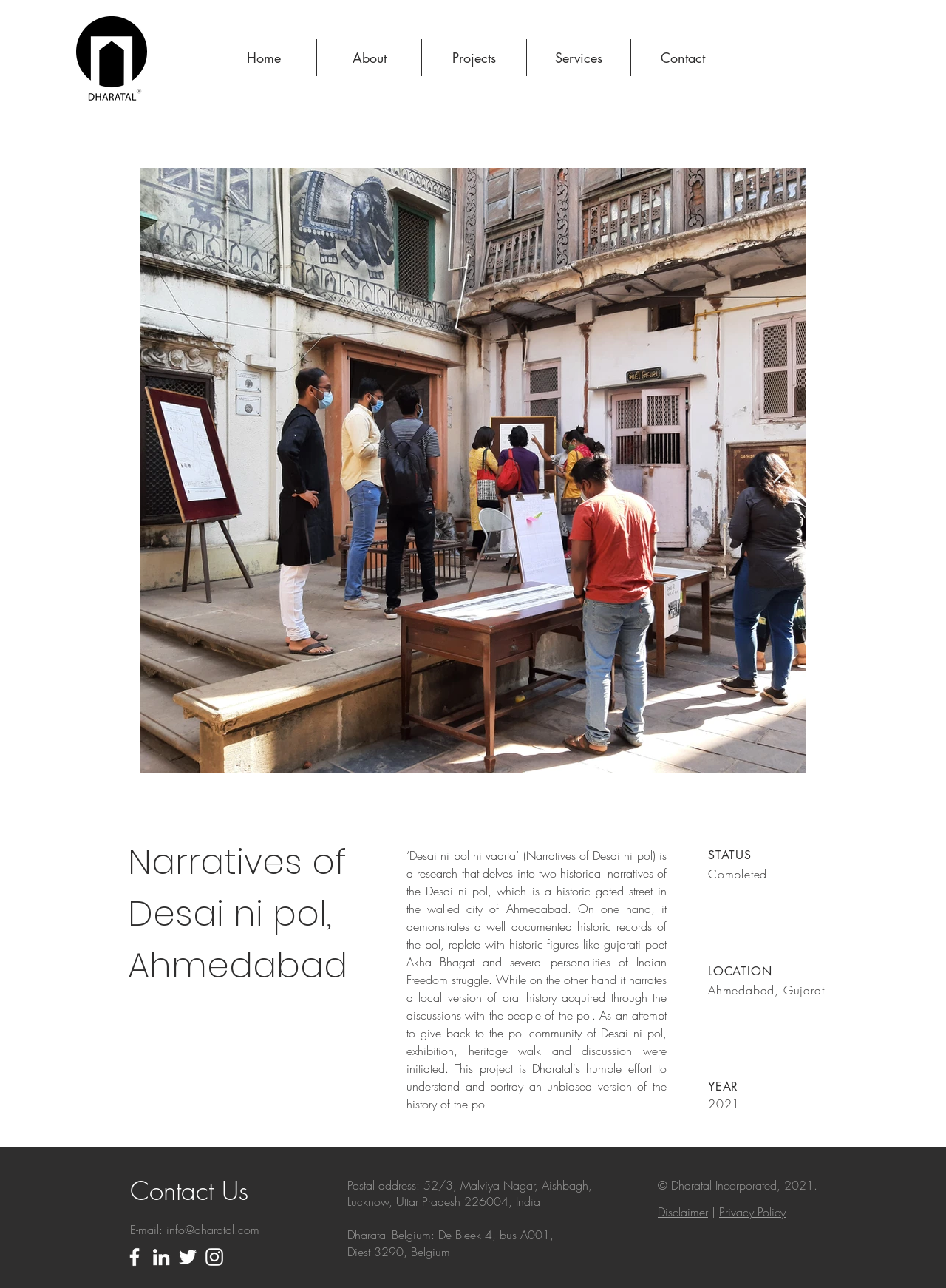Give a comprehensive overview of the webpage, including key elements.

The webpage is about Desai ni pol ni vaarta, with a logo at the top left corner. Below the logo, there is a navigation menu with links to Home, About, Projects, Services, and Contact. 

The main content area is divided into two sections. On the left side, there is a large button that spans most of the width. Below the button, there is a heading "Narratives of Desai ni pol, Ahmedabad" followed by some static text describing the project, including its status, location, and year. 

On the right side, there are several static text elements, including "Contact Us", "E-mail:", and a postal address. Below these, there is a social bar with links to Facebook, LinkedIn, Twitter, and Instagram, each represented by an icon. 

At the bottom of the page, there is a section with additional contact information, including a postal address in Belgium. The page ends with a copyright notice, a link to a disclaimer, and a link to a privacy policy, separated by a vertical bar.